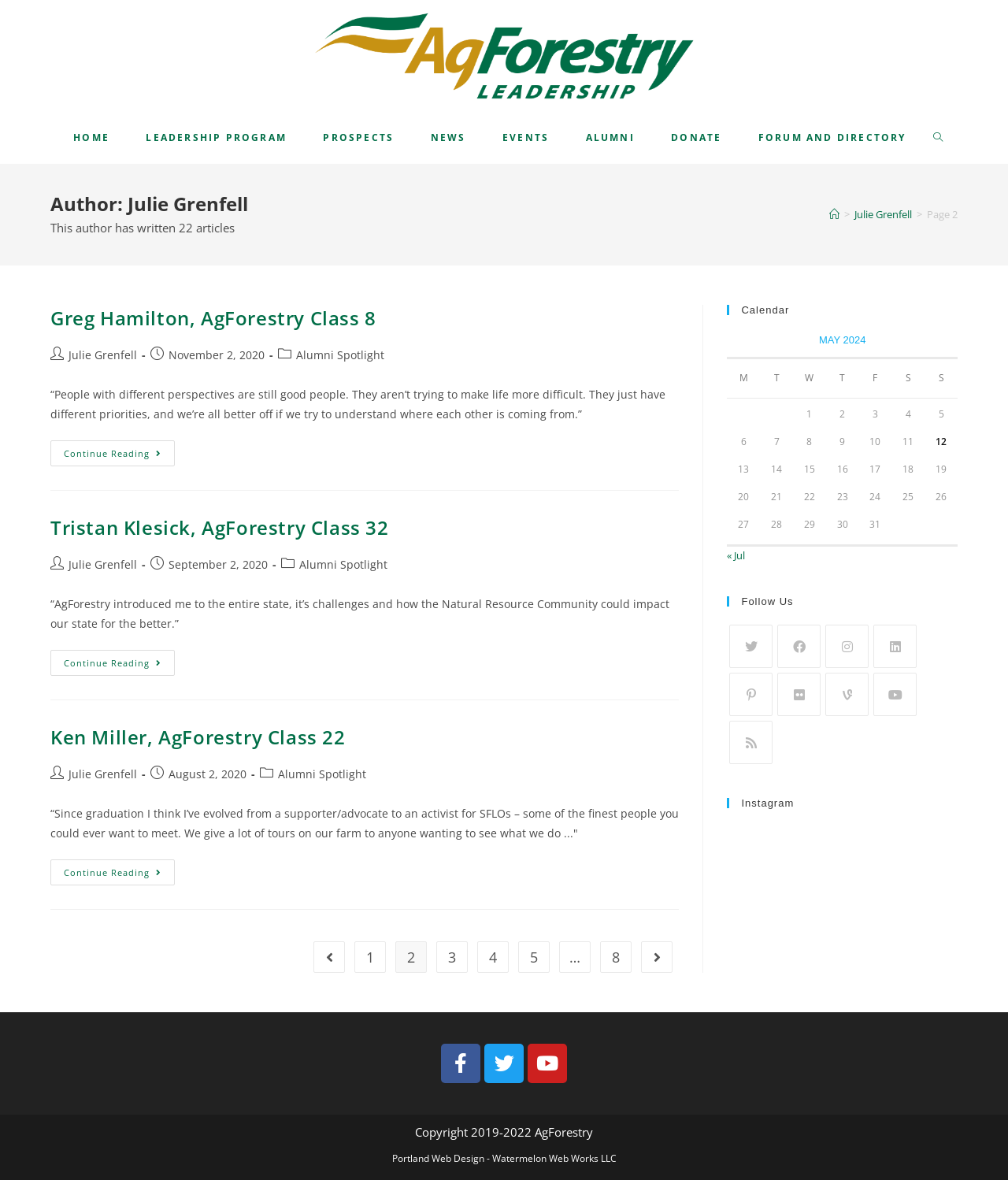Provide a brief response in the form of a single word or phrase:
What is the category of the first article?

Alumni Spotlight